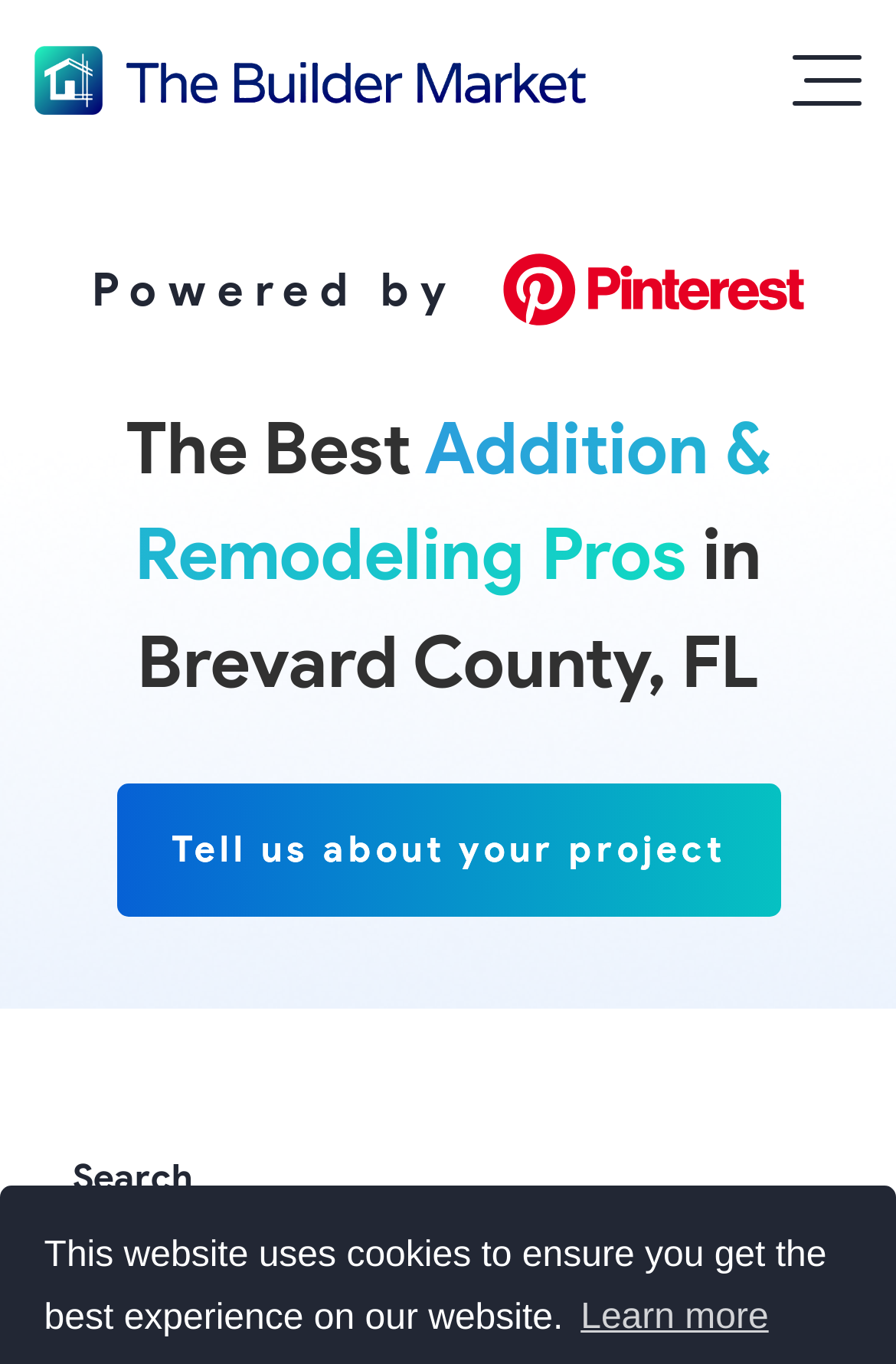Can you find and provide the title of the webpage?

The Best Addition & Remodeling Pros in Brevard County, FL